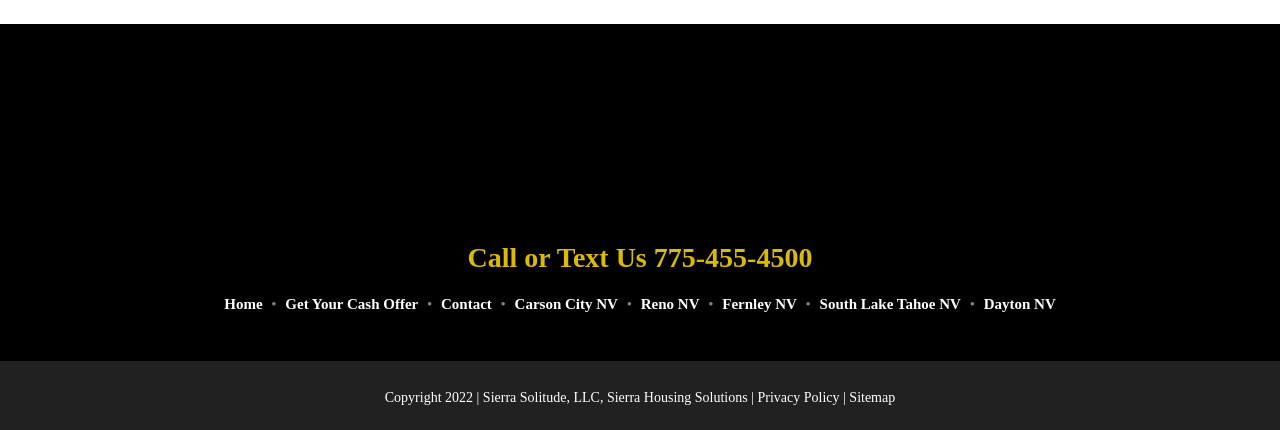Find the bounding box coordinates of the clickable area required to complete the following action: "Contact us".

[0.345, 0.687, 0.384, 0.729]